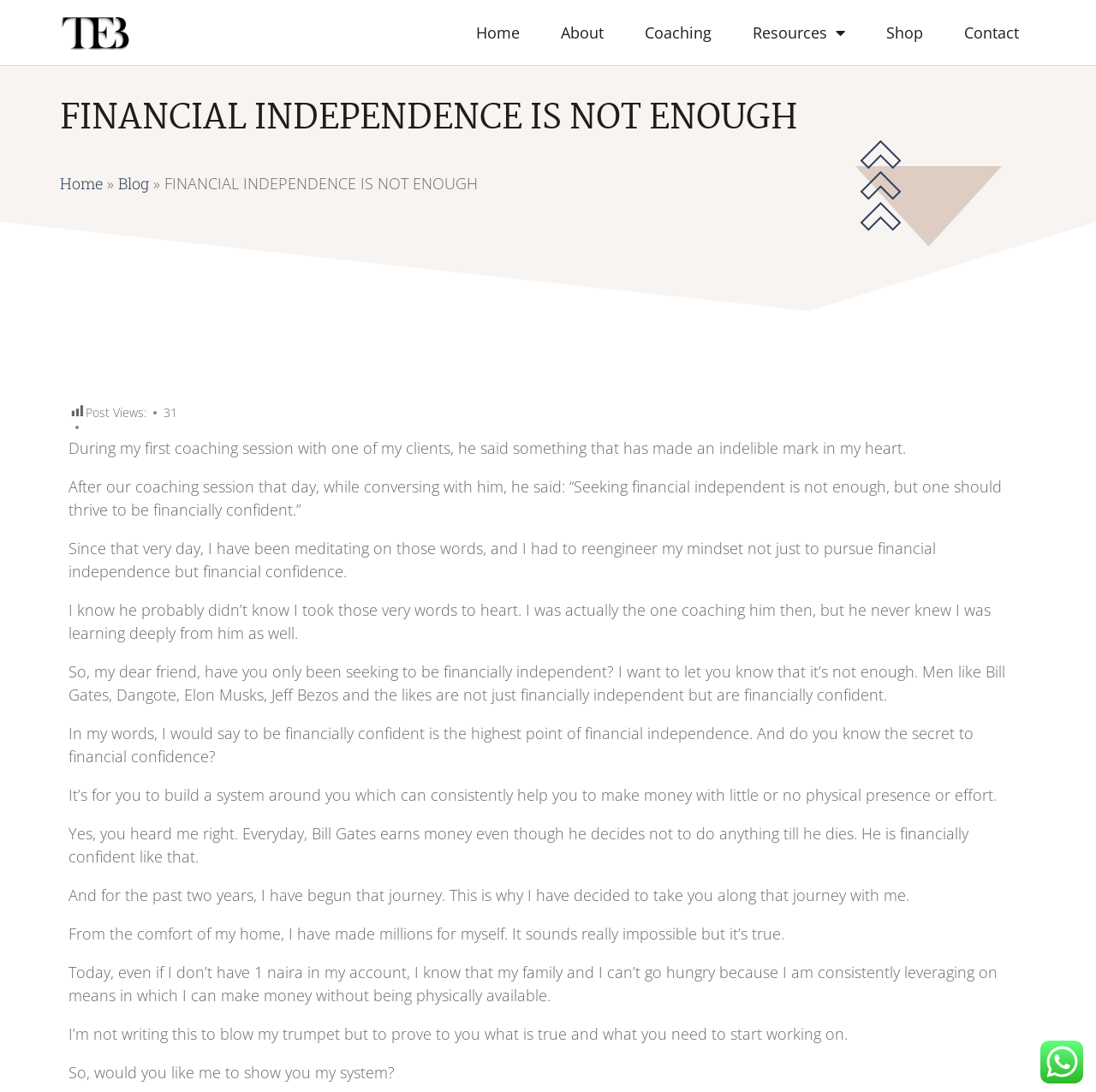Answer briefly with one word or phrase:
What is the secret to financial confidence according to the author?

Building a system to make money with little or no physical presence or effort